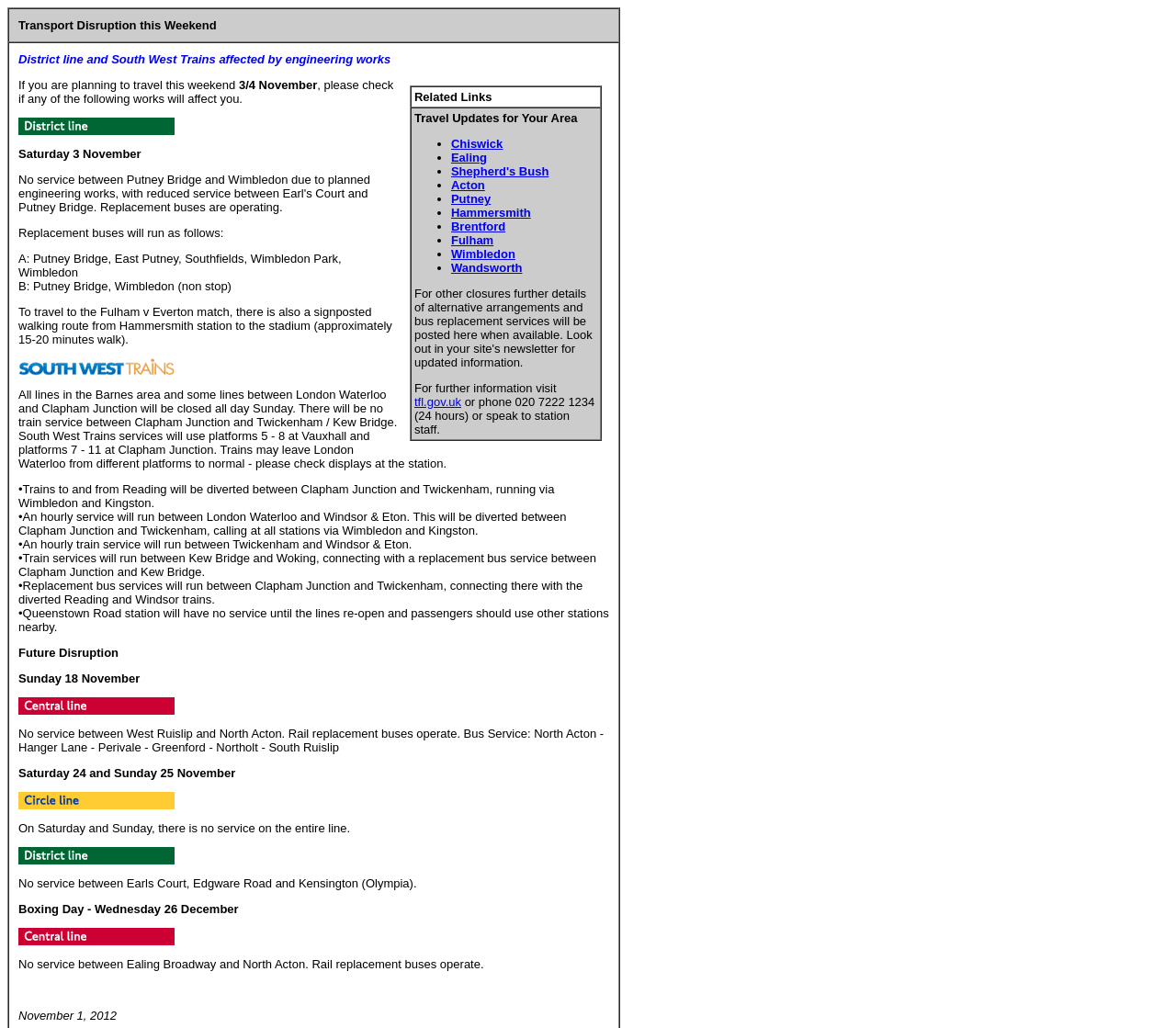Respond concisely with one word or phrase to the following query:
What is the date of the Fulham v Everton match?

Saturday 3 November